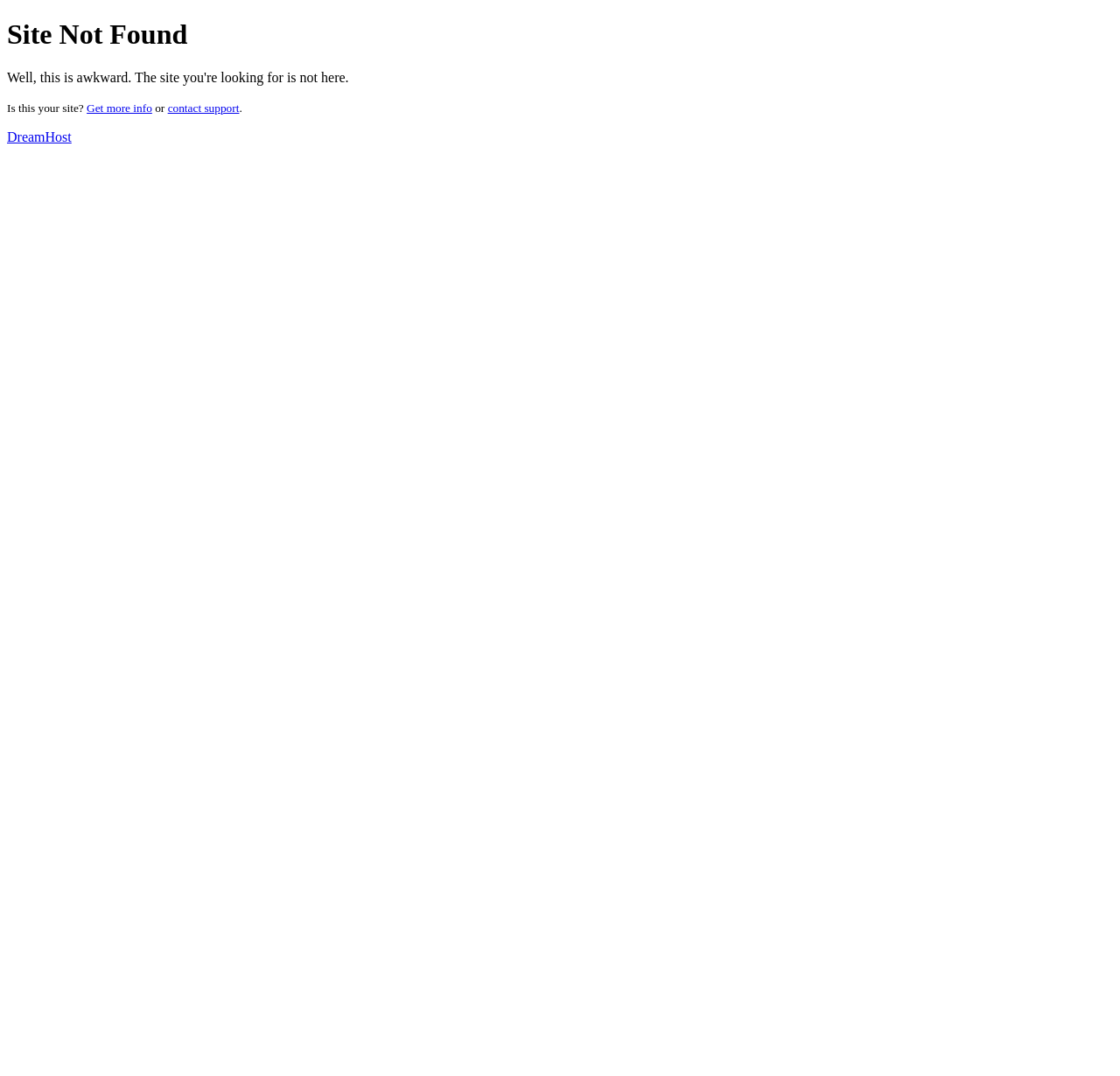Provide a short, one-word or phrase answer to the question below:
What is the first option to resolve the site not found issue?

Get more info